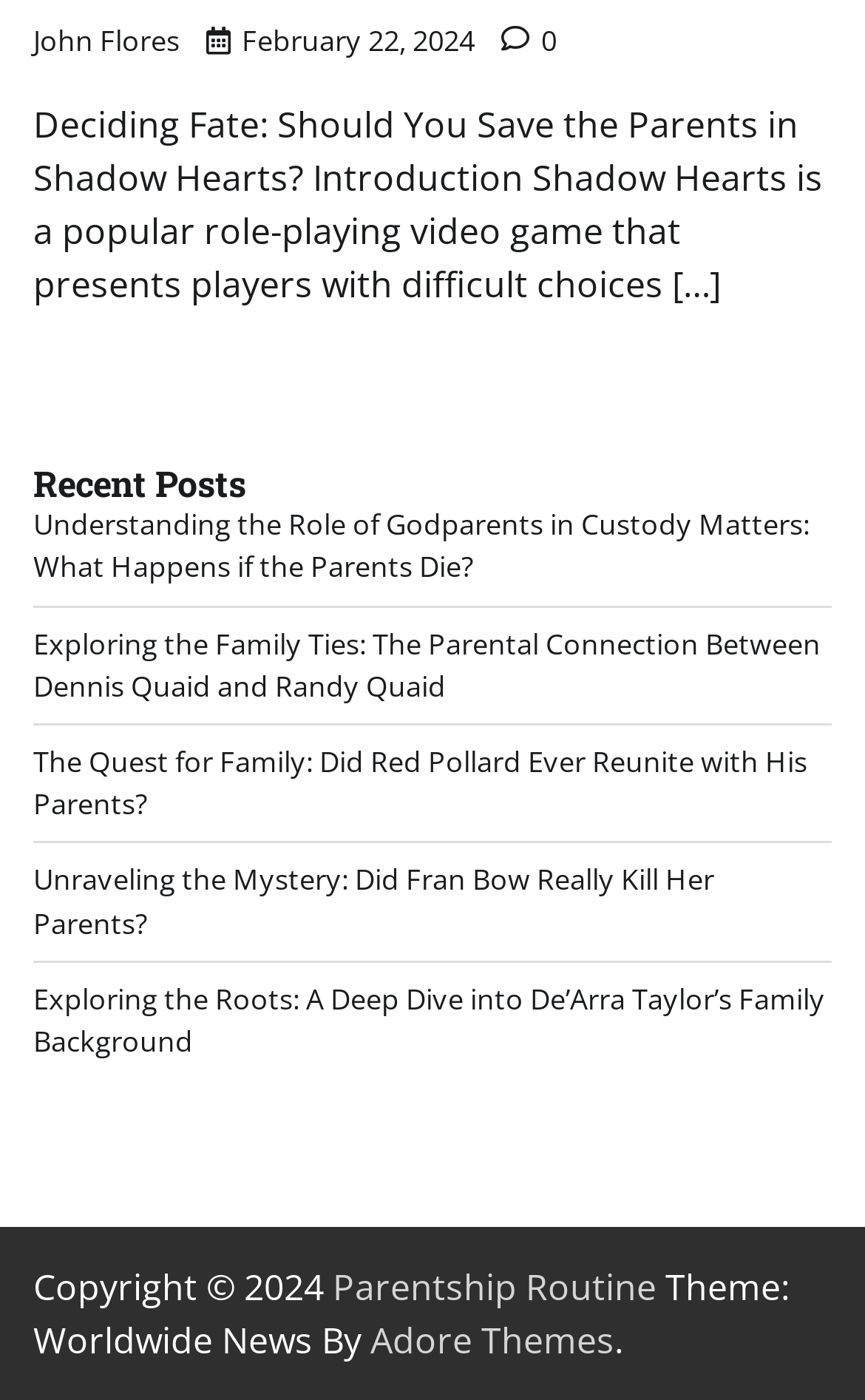Use a single word or phrase to answer the question: What is the date of the latest article?

February 22, 2024